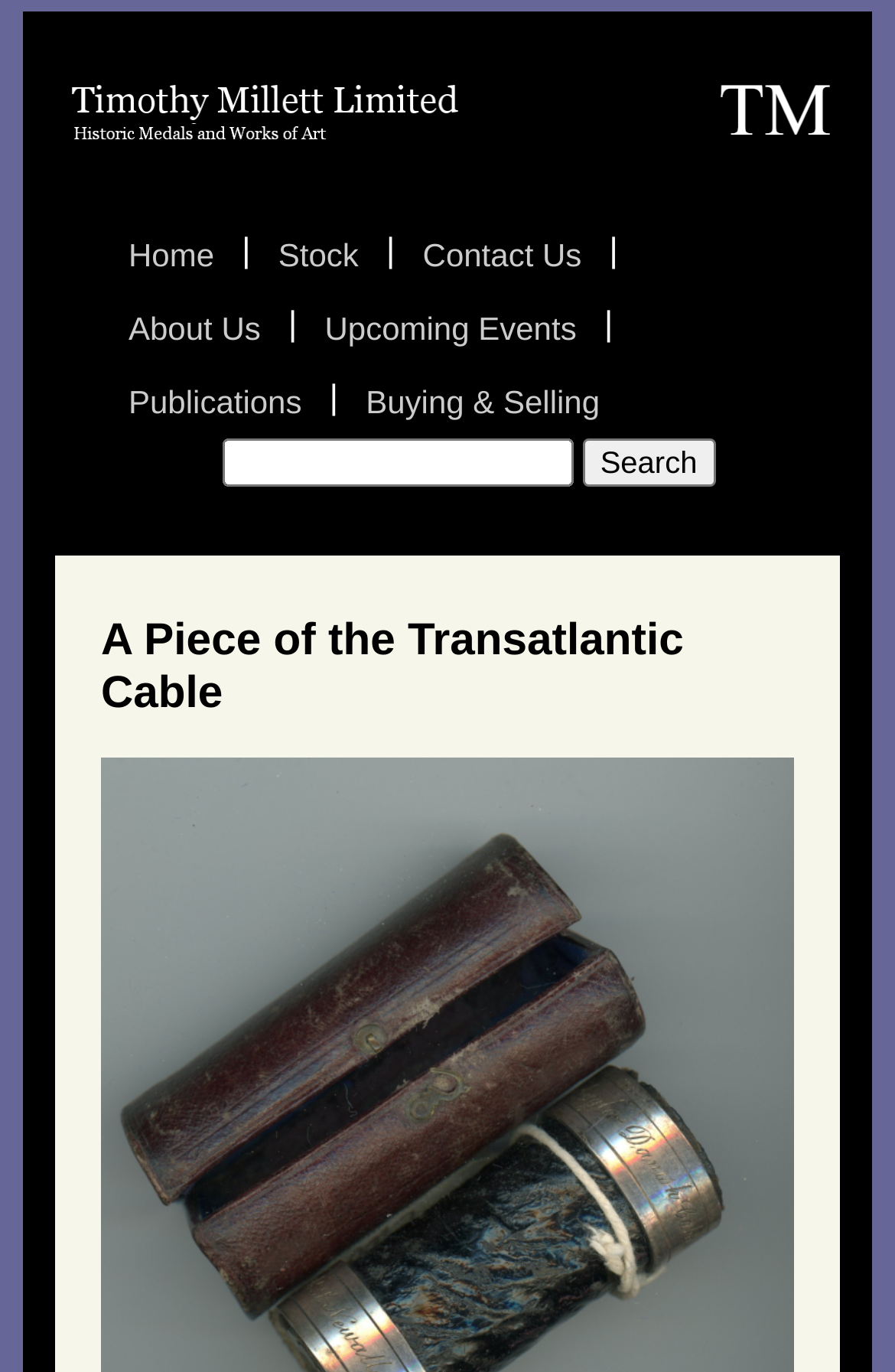Find the bounding box coordinates of the element to click in order to complete this instruction: "contact us". The bounding box coordinates must be four float numbers between 0 and 1, denoted as [left, top, right, bottom].

[0.442, 0.159, 0.681, 0.212]